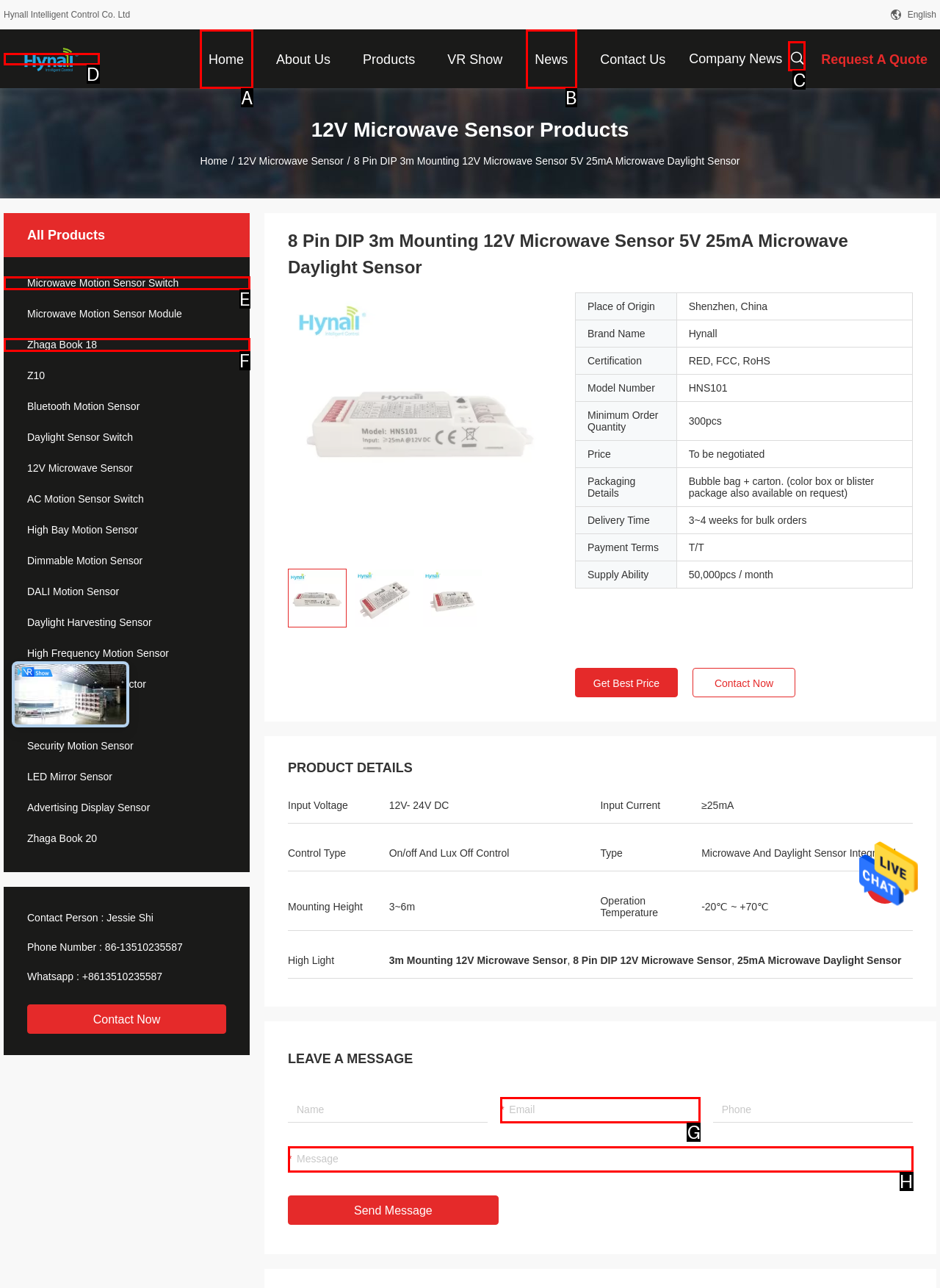Which option should be clicked to execute the task: Read about 'Constipation'?
Reply with the letter of the chosen option.

None